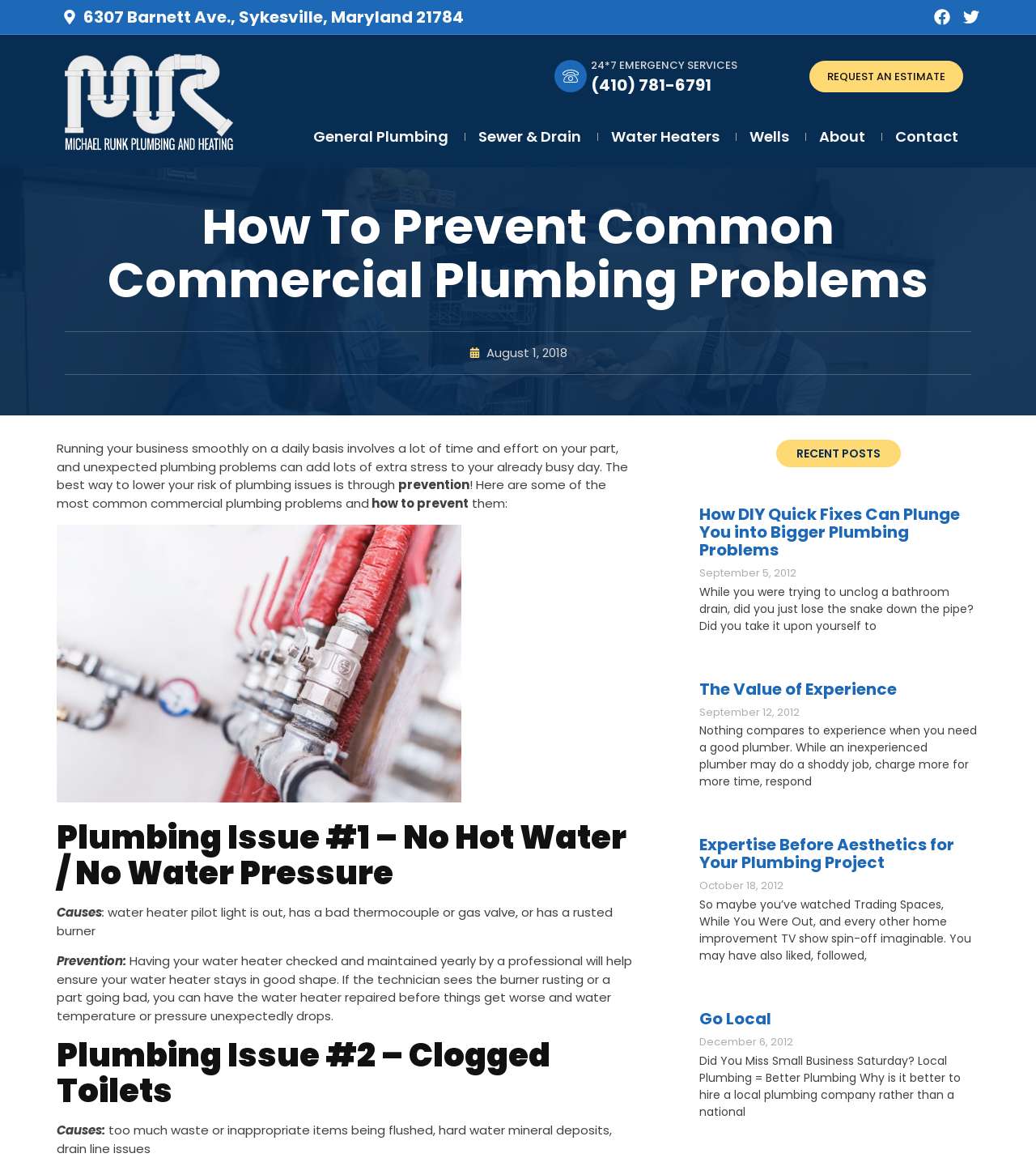Give a one-word or short phrase answer to the question: 
How often should a water heater be checked and maintained?

Yearly